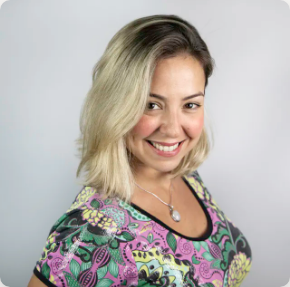Explain the contents of the image with as much detail as possible.

A vibrant portrait of Carolina Franca dos Anjos, who is a Principal Talent Business Partner. She is smiling warmly at the camera, showcasing her friendly demeanor. Carolina's hair is styled in soft waves, and she is wearing a colorful patterned top that reflects her lively personality. The backdrop is a soft, neutral tone that highlights her features and attire. Her confident expression embodies the creative and passionate nature of the team at Foolproof, where she contributes her unique skills and insights.